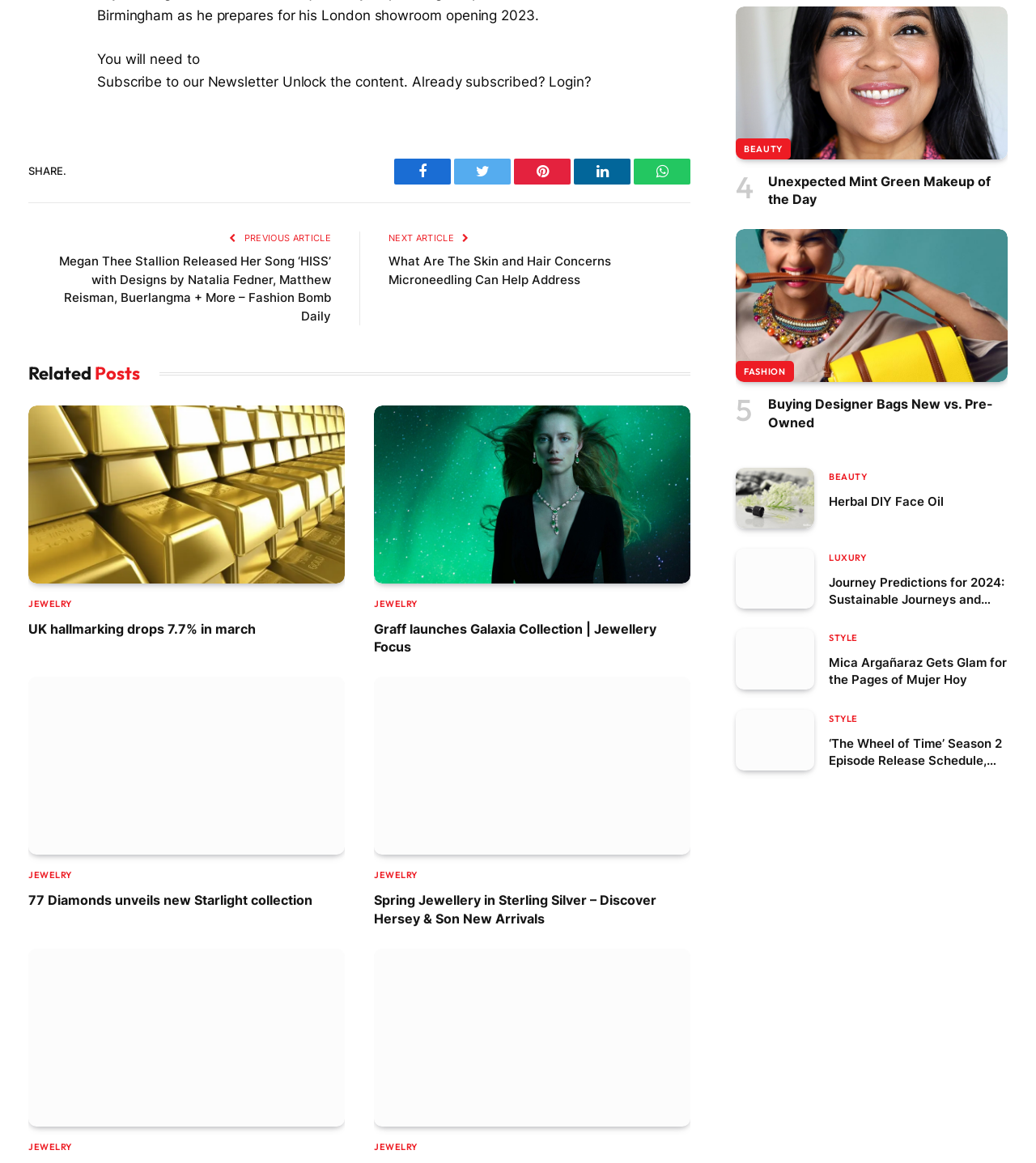How many related posts are displayed on this webpage?
Please answer the question with as much detail and depth as you can.

The webpage has a section titled 'Related Posts' that features four articles with headings such as 'UK hallmarking drops 7.7% in march', 'Graff launches Galaxia Collection | Jewellery Focus', '77 Diamonds unveils new Starlight collection', and 'Spring Jewellery in Sterling Silver – Discover Hersey & Son New Arrivals'. This suggests that there are four related posts displayed on this webpage.